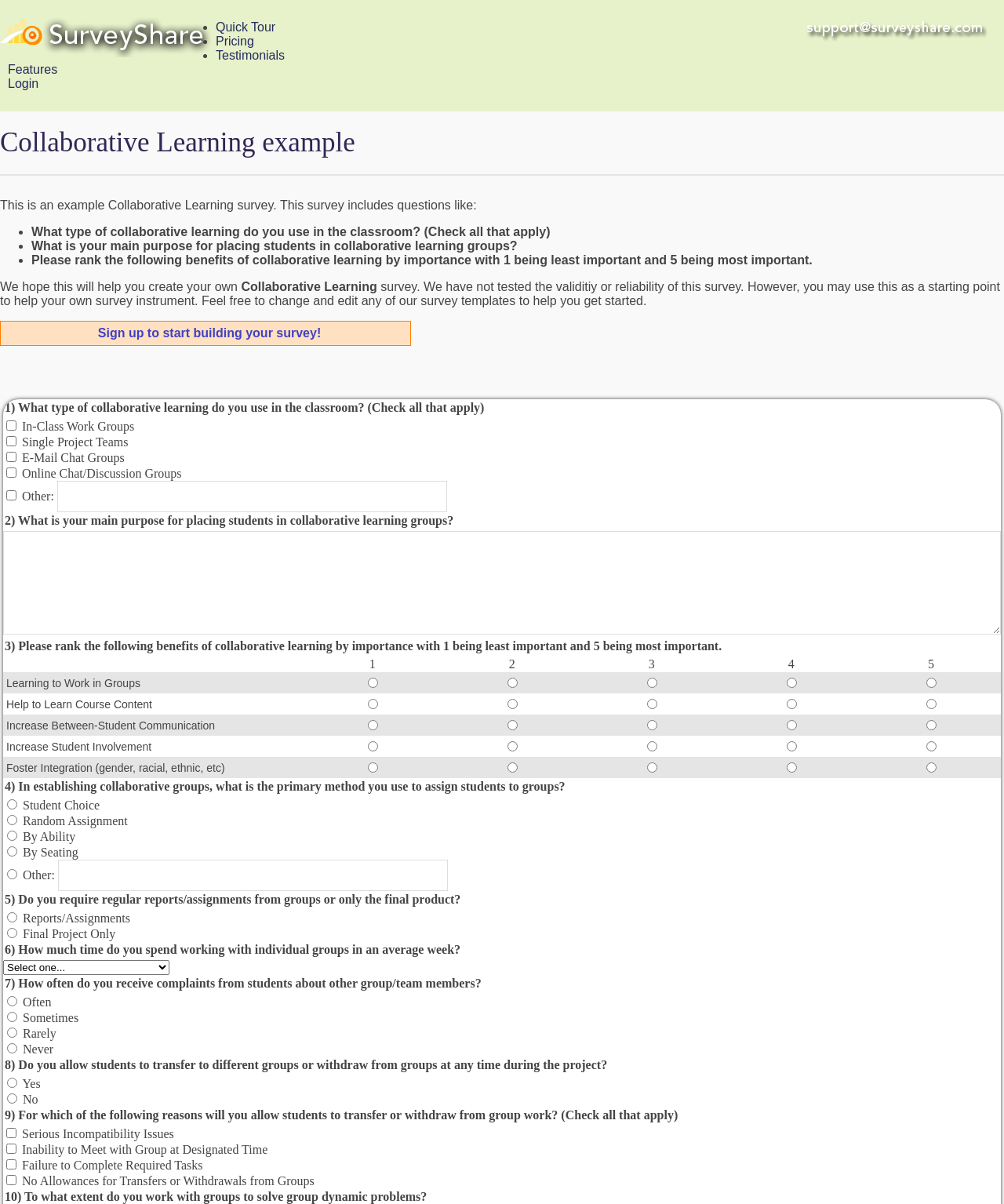Please respond to the question with a concise word or phrase:
What is the purpose of the survey?

Collaborative Learning